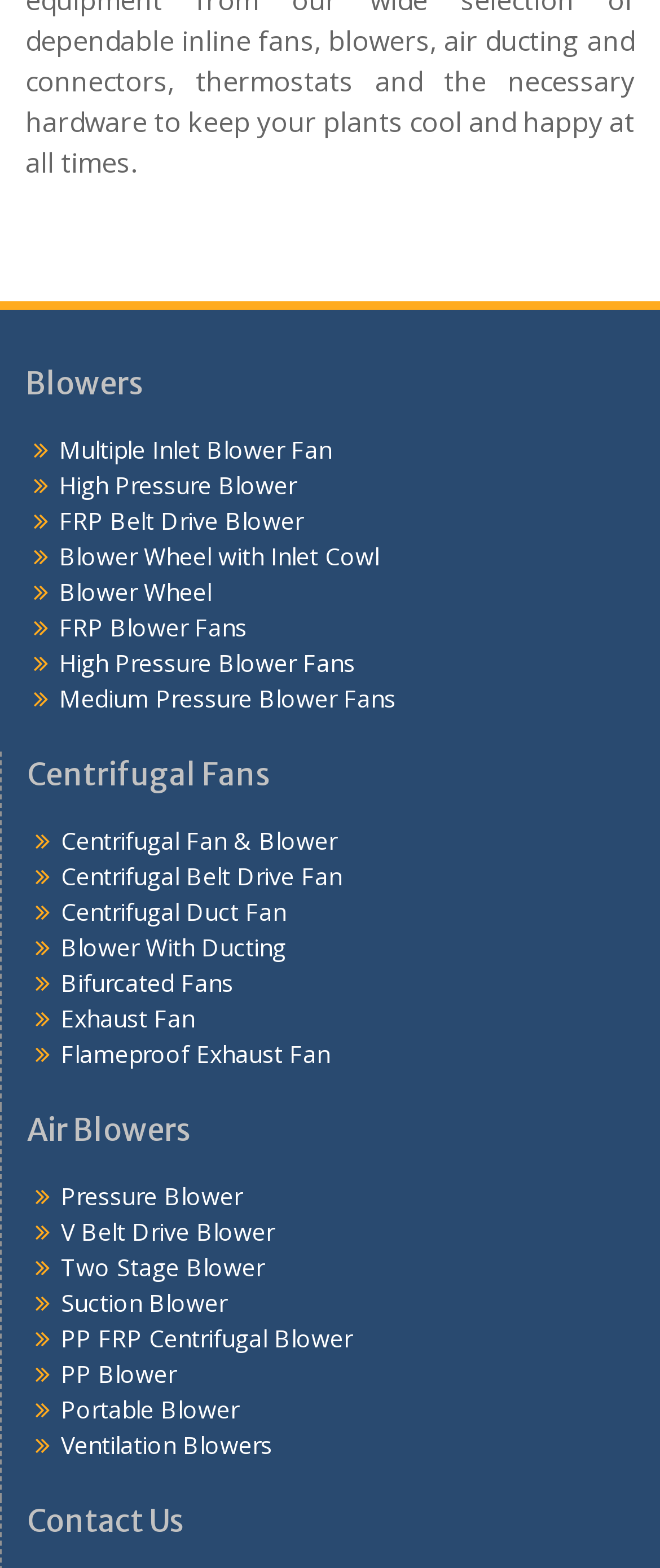Pinpoint the bounding box coordinates of the element to be clicked to execute the instruction: "Explore Pressure Blower".

[0.092, 0.752, 0.367, 0.773]